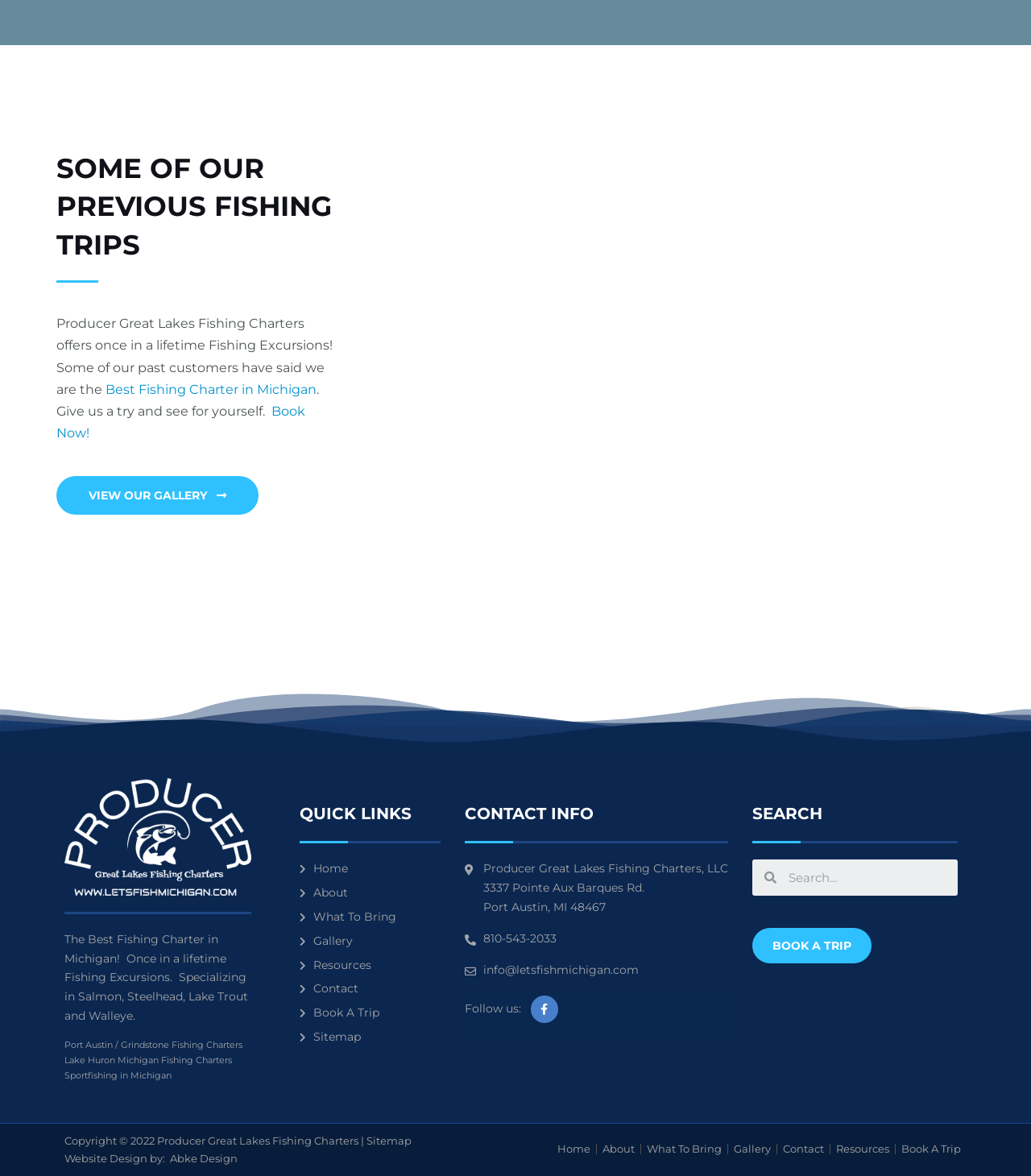Identify the bounding box coordinates of the element to click to follow this instruction: 'Search for something'. Ensure the coordinates are four float values between 0 and 1, provided as [left, top, right, bottom].

[0.753, 0.731, 0.929, 0.762]